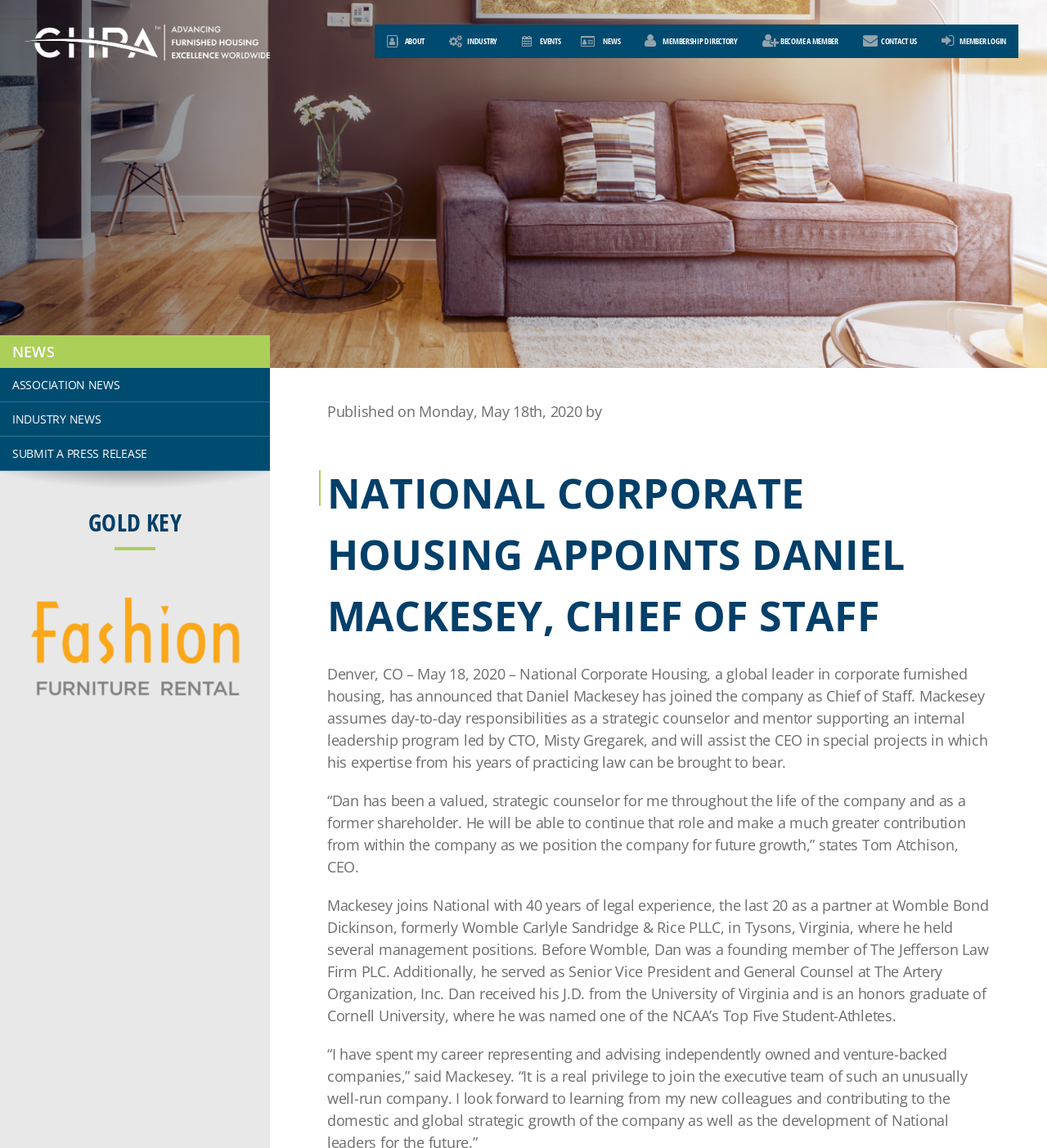Please find the bounding box coordinates in the format (top-left x, top-left y, bottom-right x, bottom-right y) for the given element description. Ensure the coordinates are floating point numbers between 0 and 1. Description: Association News

[0.0, 0.321, 0.258, 0.35]